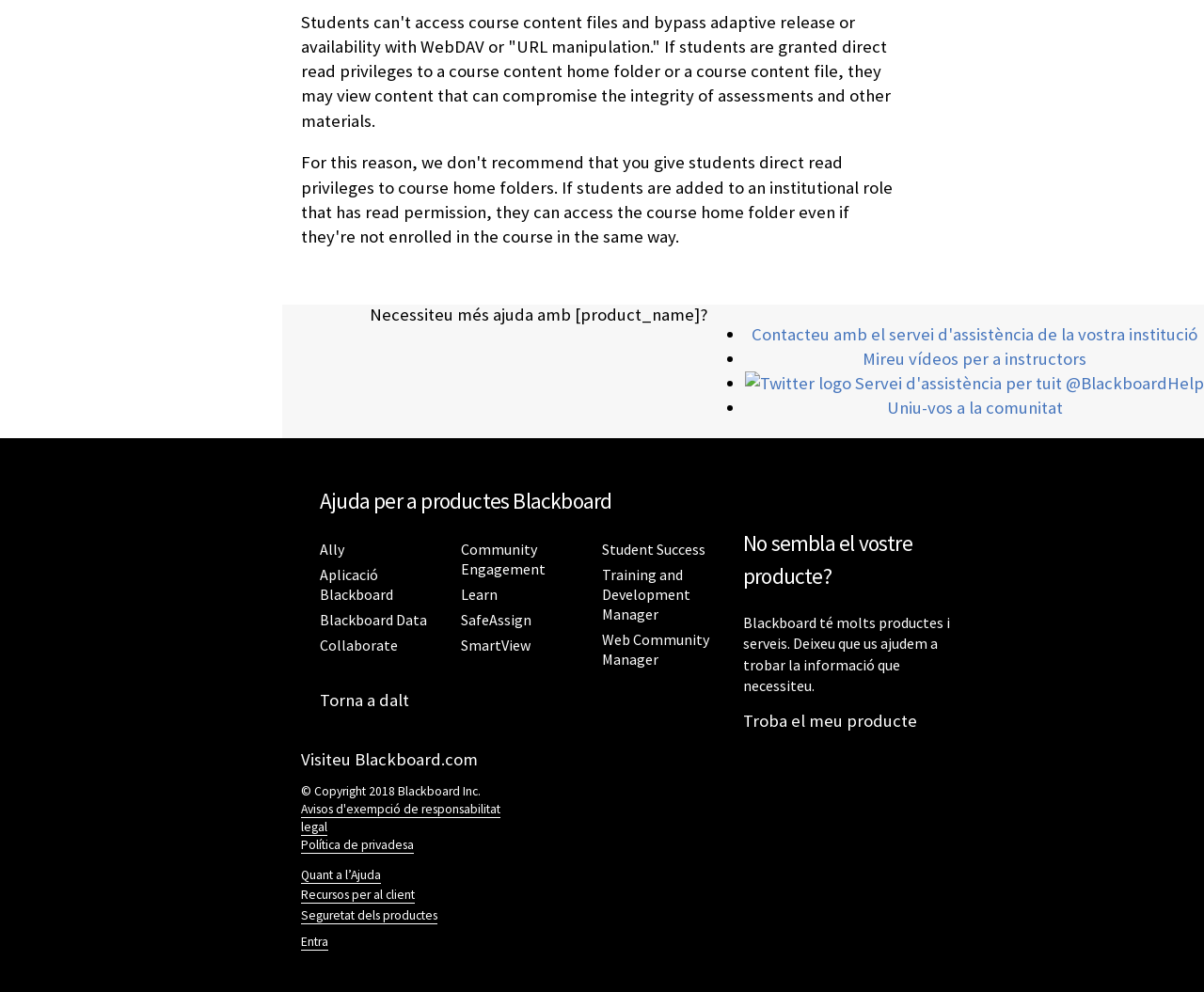What is the purpose of WebDAV?
Please answer the question with a single word or phrase, referencing the image.

Prevent access to course content